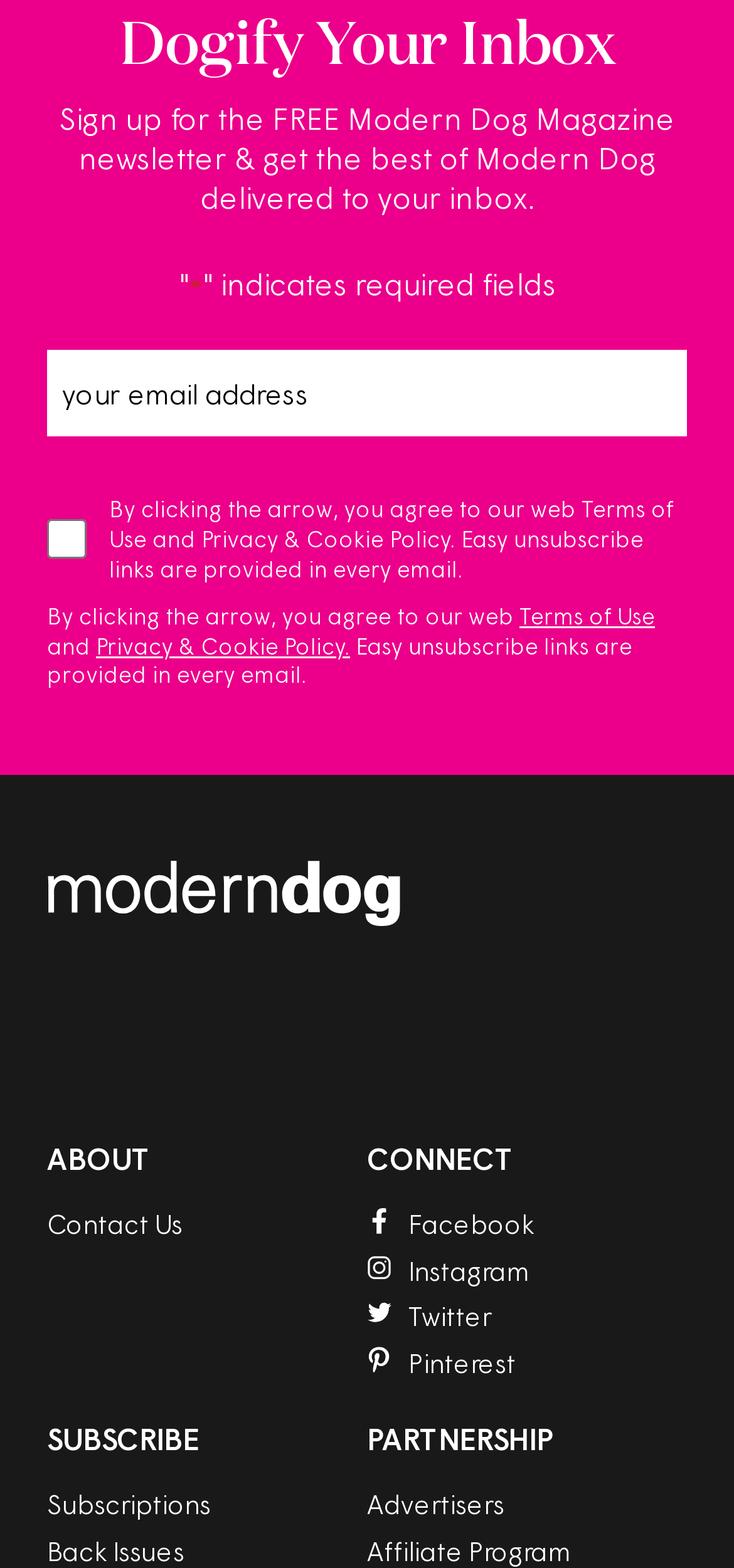What is the purpose of the textbox?
Please look at the screenshot and answer in one word or a short phrase.

Enter email